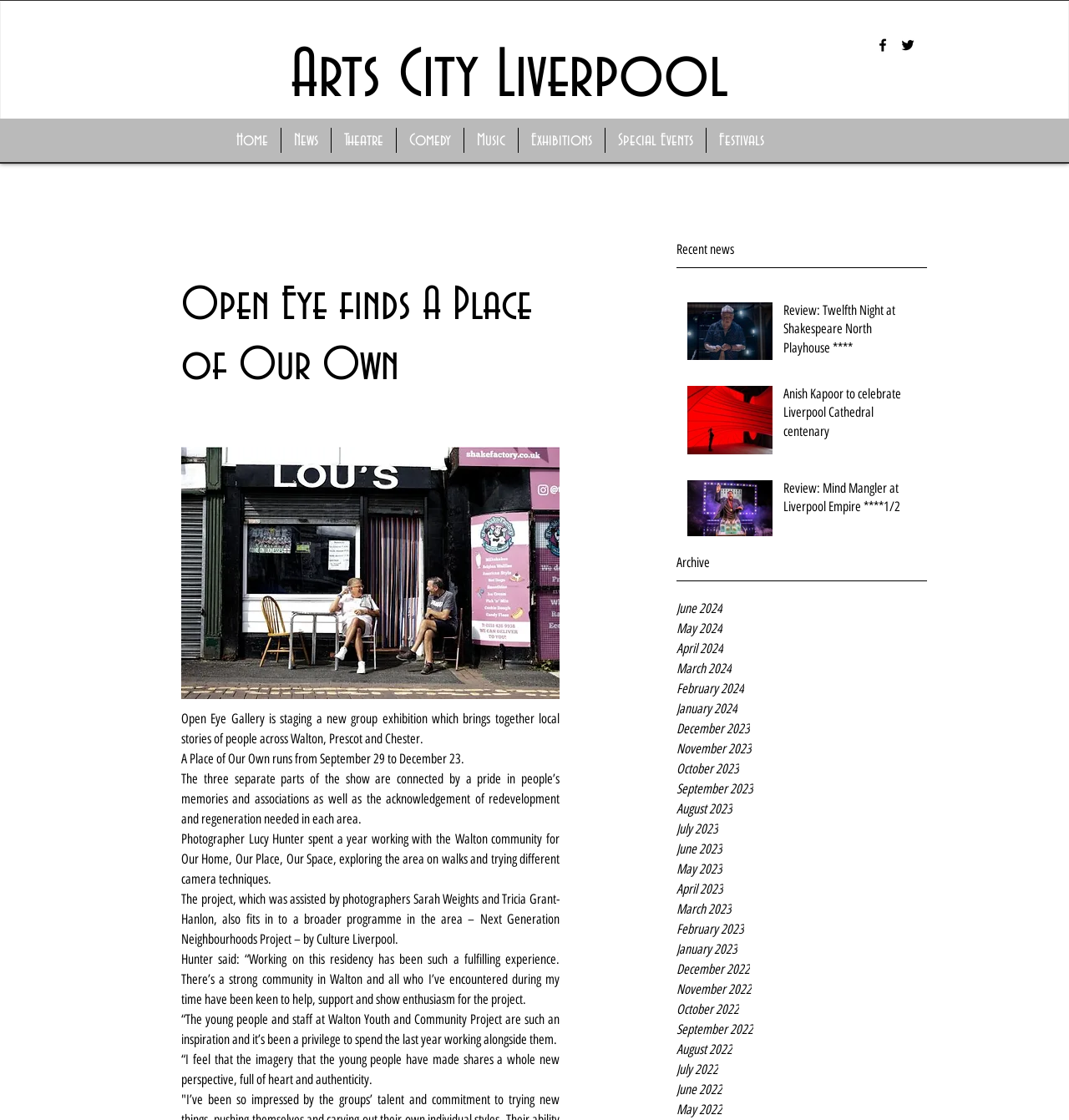Identify the bounding box coordinates for the element that needs to be clicked to fulfill this instruction: "Open the facebook page". Provide the coordinates in the format of four float numbers between 0 and 1: [left, top, right, bottom].

[0.818, 0.033, 0.834, 0.048]